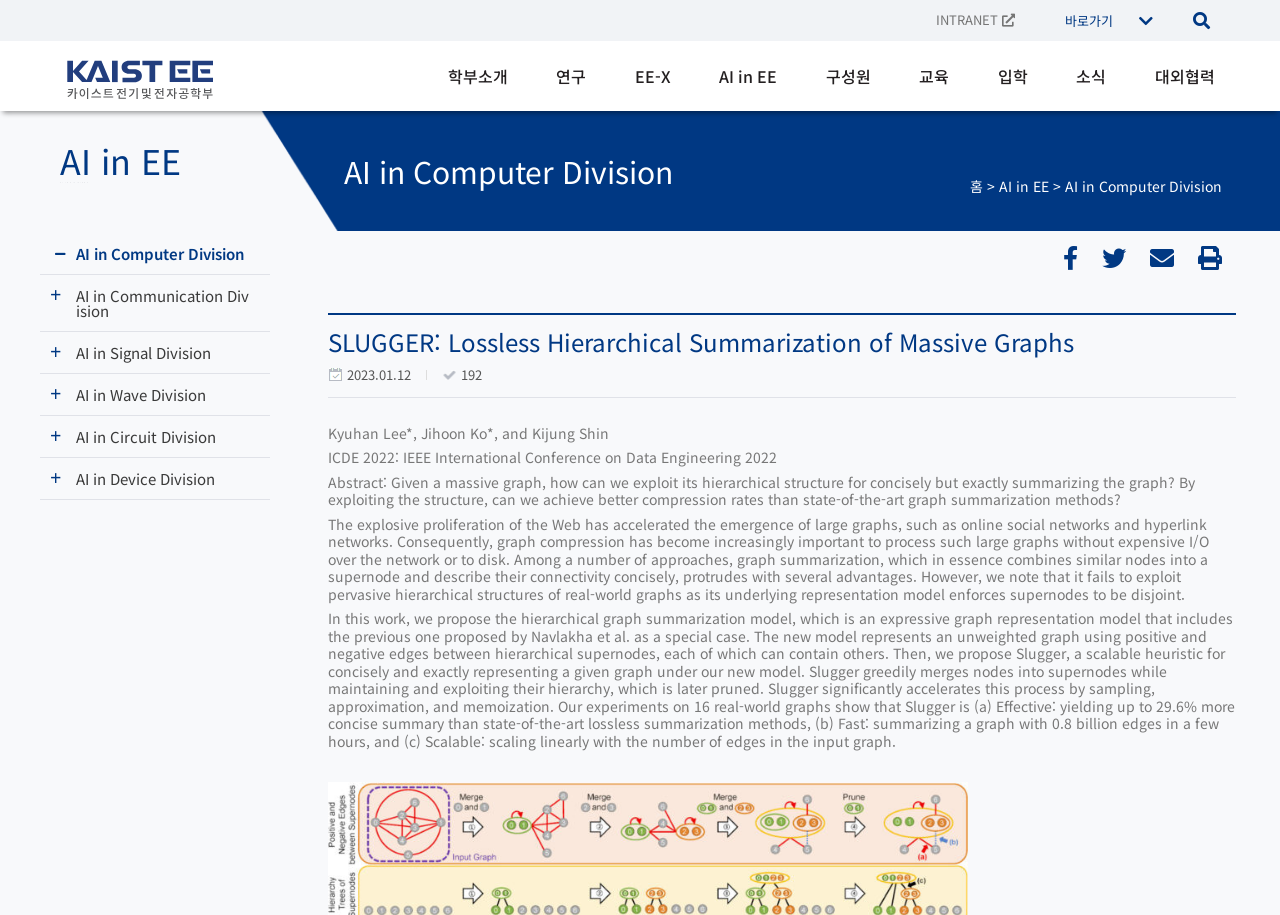Look at the image and give a detailed response to the following question: What is the name of the research paper?

I found the answer by looking at the heading element that says 'SLUGGER: Lossless Hierarchical Summarization of Massive Graphs'.